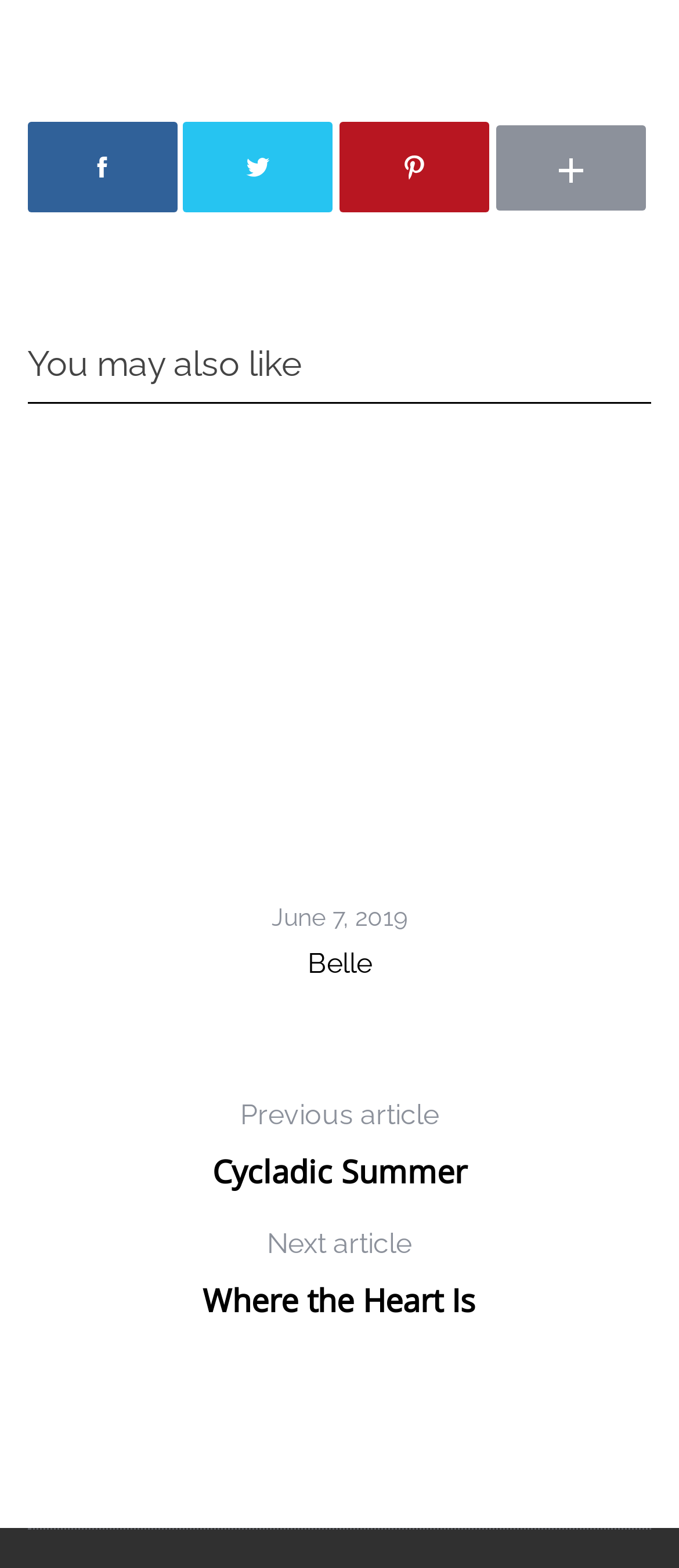Find the bounding box coordinates for the area you need to click to carry out the instruction: "Check the date of the article". The coordinates should be four float numbers between 0 and 1, indicated as [left, top, right, bottom].

[0.4, 0.573, 0.6, 0.598]